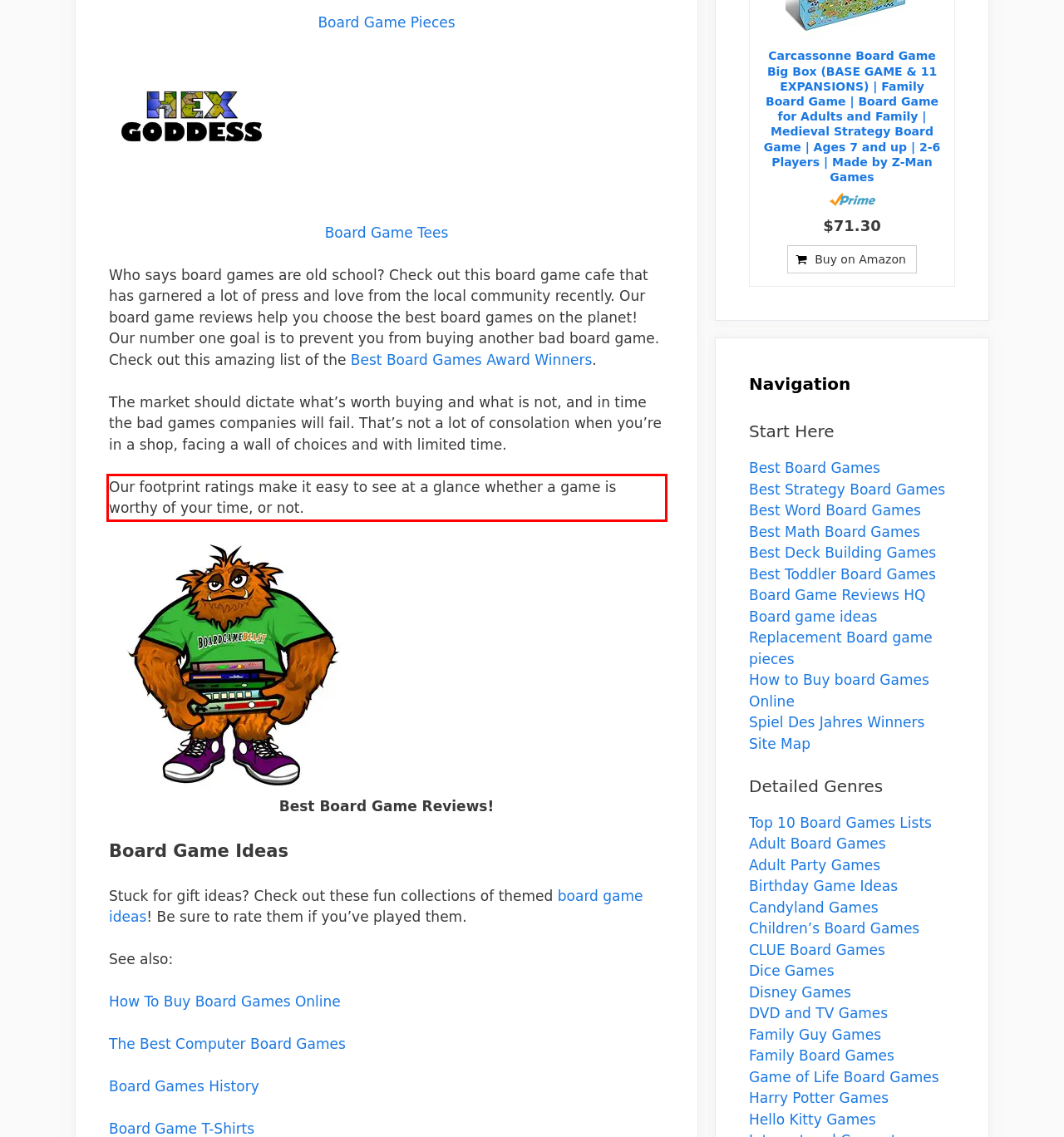From the provided screenshot, extract the text content that is enclosed within the red bounding box.

Our footprint ratings make it easy to see at a glance whether a game is worthy of your time, or not.